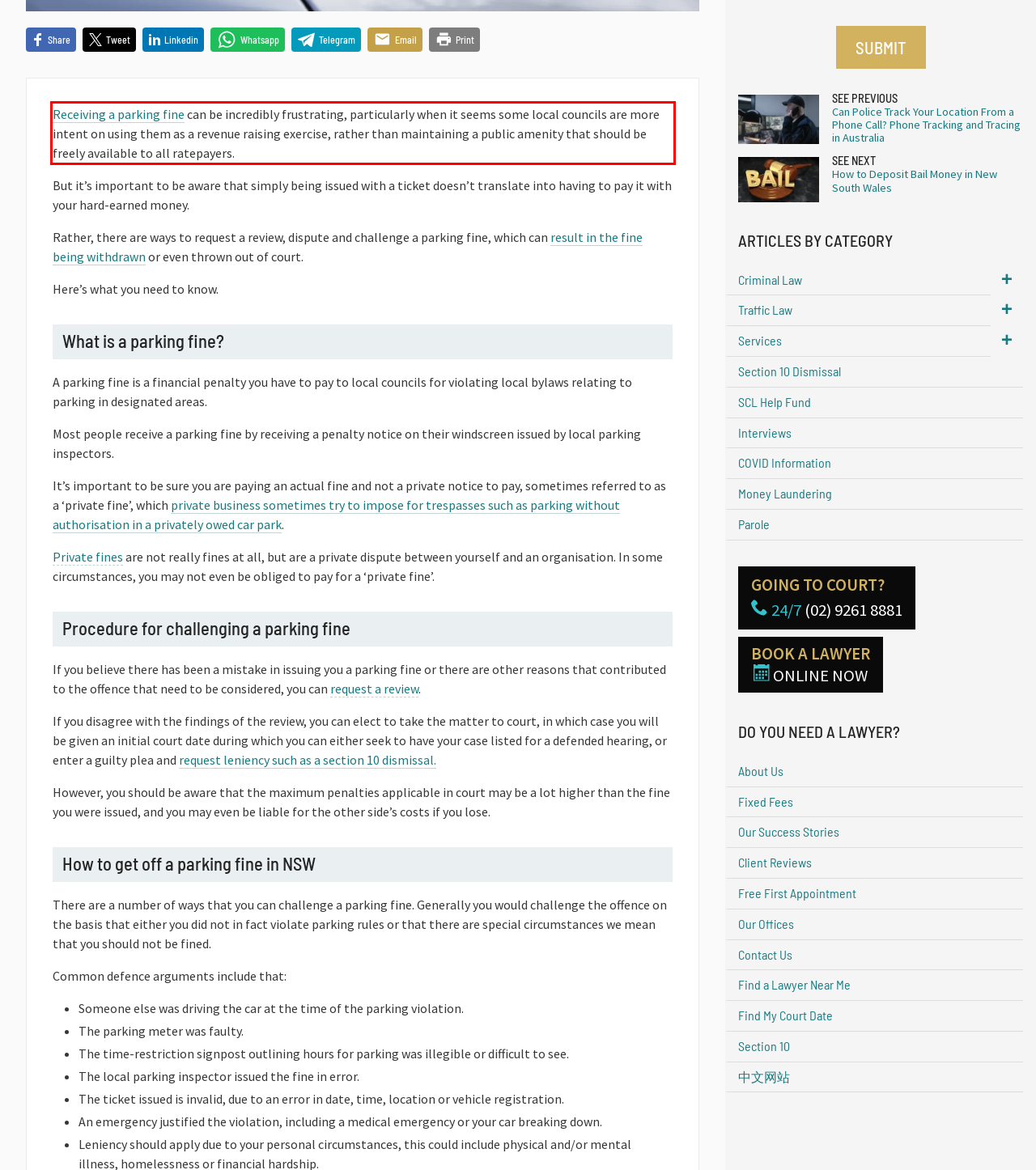You have a screenshot of a webpage with a red bounding box. Identify and extract the text content located inside the red bounding box.

Receiving a parking fine can be incredibly frustrating, particularly when it seems some local councils are more intent on using them as a revenue raising exercise, rather than maintaining a public amenity that should be freely available to all ratepayers.